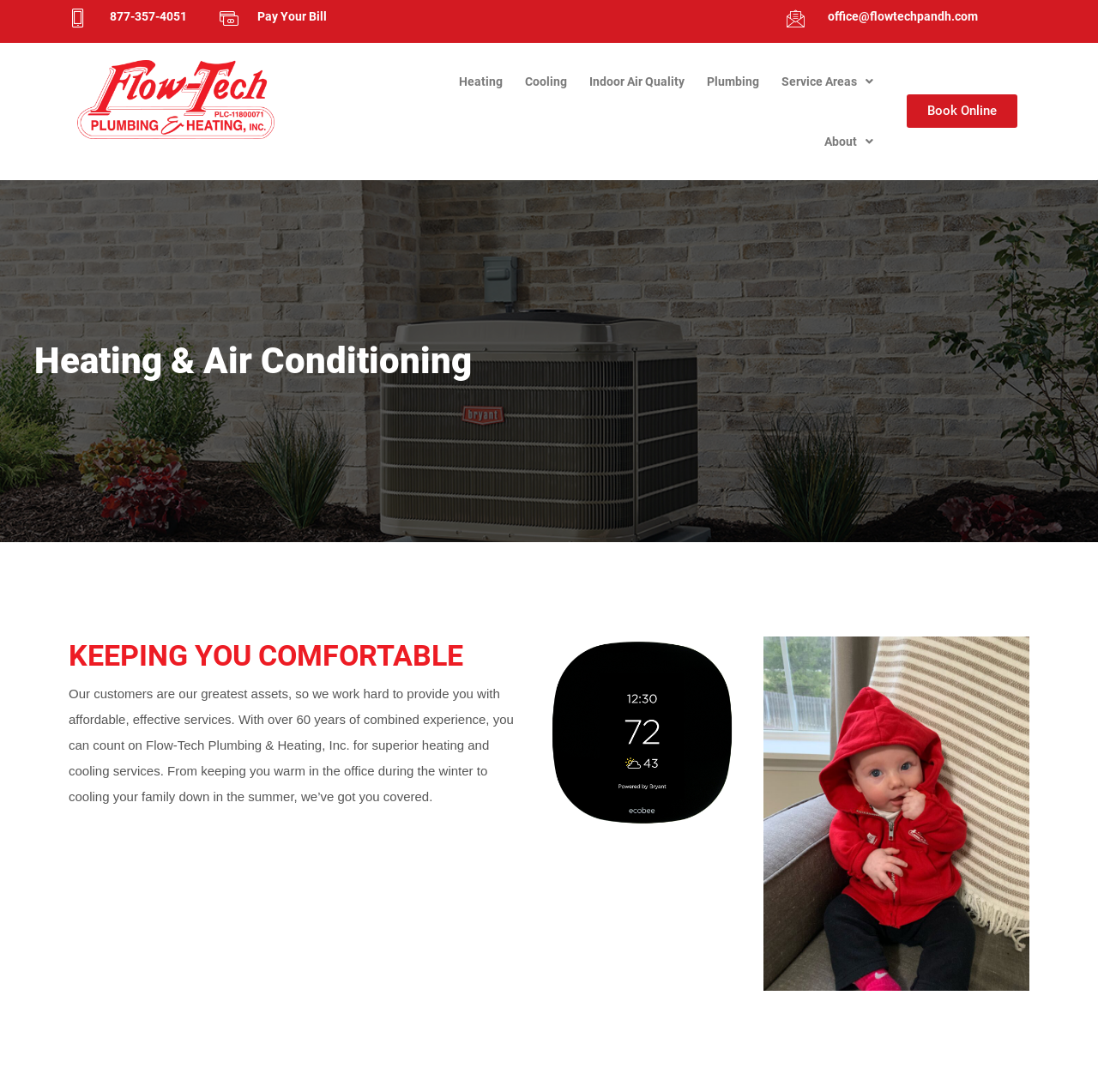What is the phone number to schedule HVAC service?
We need a detailed and meticulous answer to the question.

I found the phone number by looking at the heading element with the text '877-357-4051' which is a link, indicating that it's a clickable phone number.